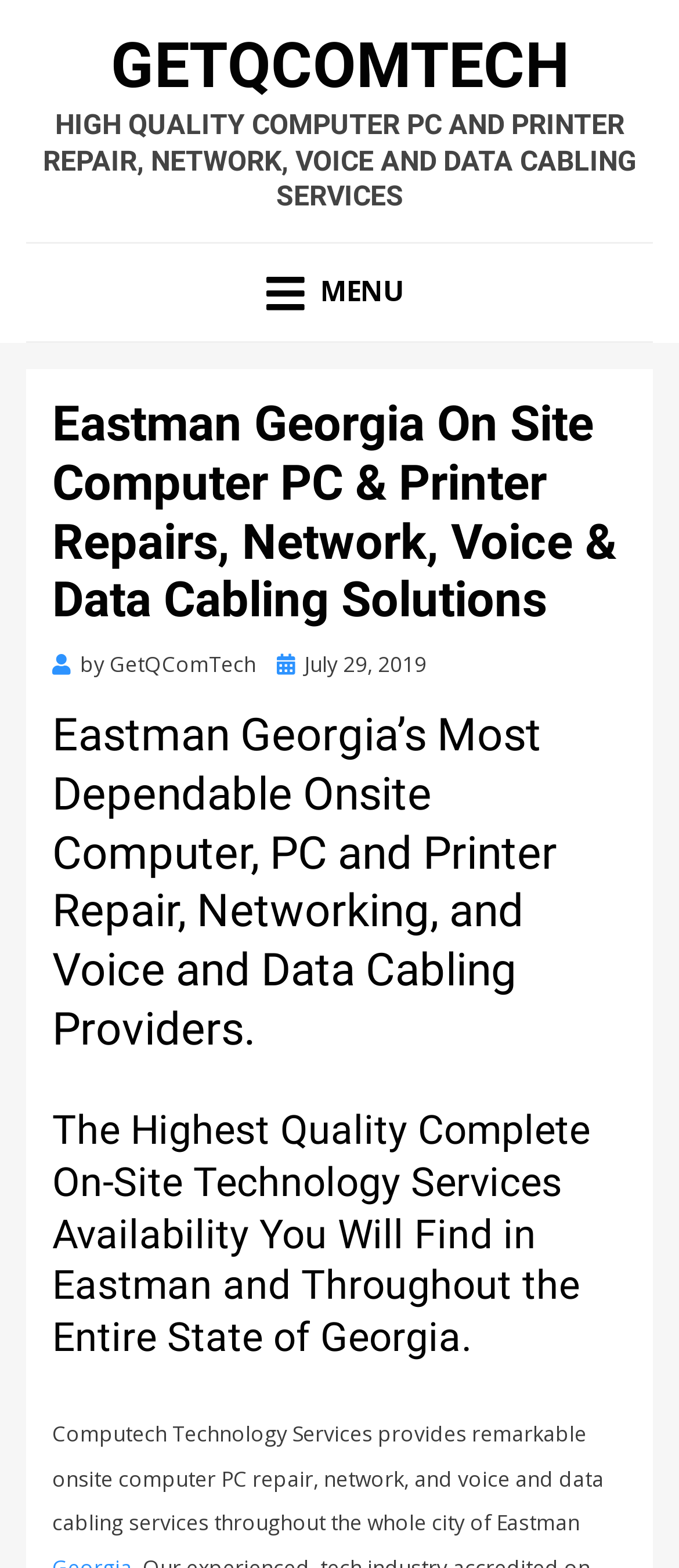What is the focus of the company's technology services?
Look at the image and provide a detailed response to the question.

The focus of the company's technology services is obtained from the static text element 'Computech Technology Services provides remarkable onsite computer PC repair, network, and voice and data cabling services throughout the whole city of Eastman' which indicates that the company focuses on providing onsite technology services.